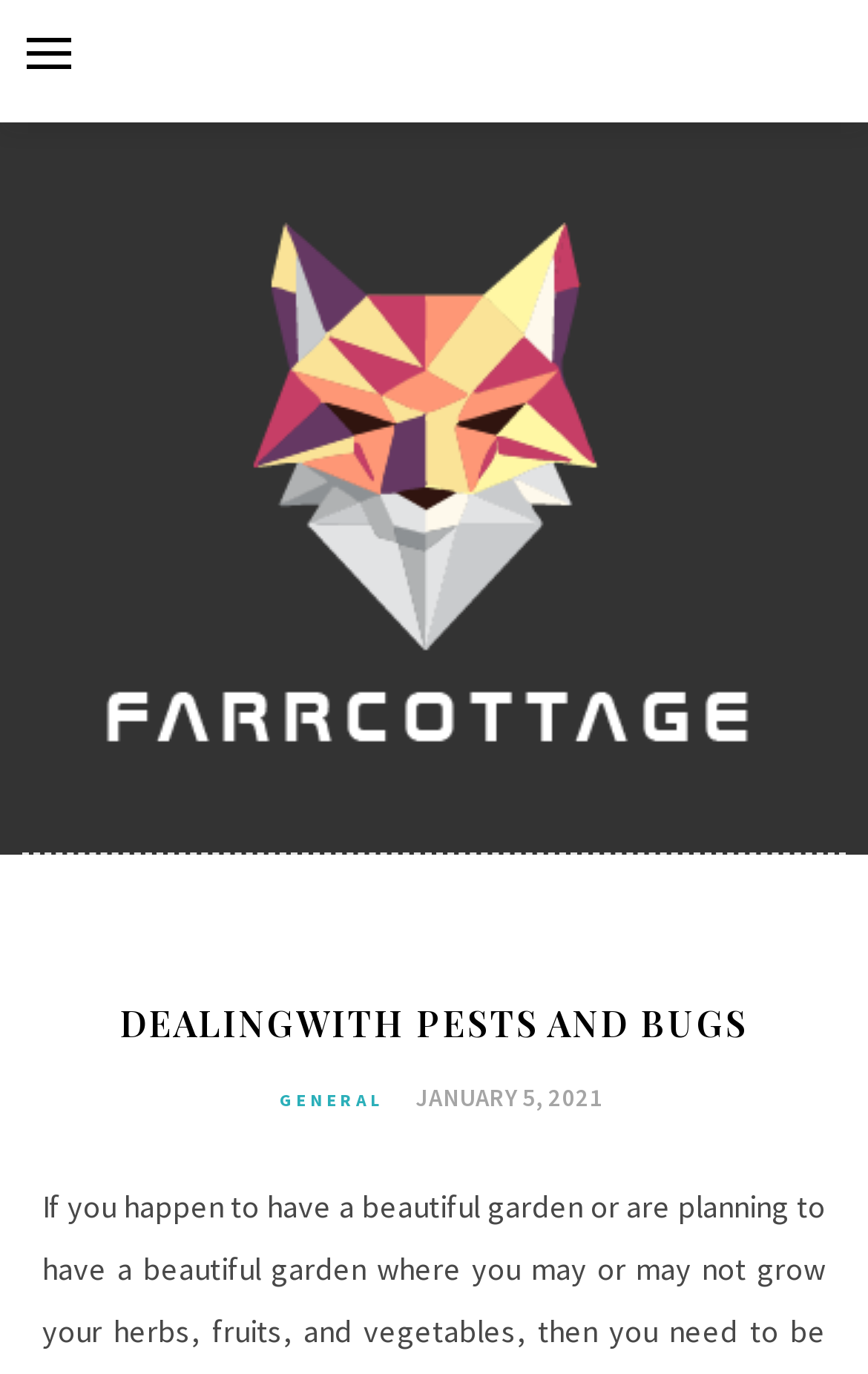Please determine the bounding box coordinates for the UI element described here. Use the format (top-left x, top-left y, bottom-right x, bottom-right y) with values bounded between 0 and 1: alt="Farr Cottage"

[0.119, 0.53, 0.881, 0.559]